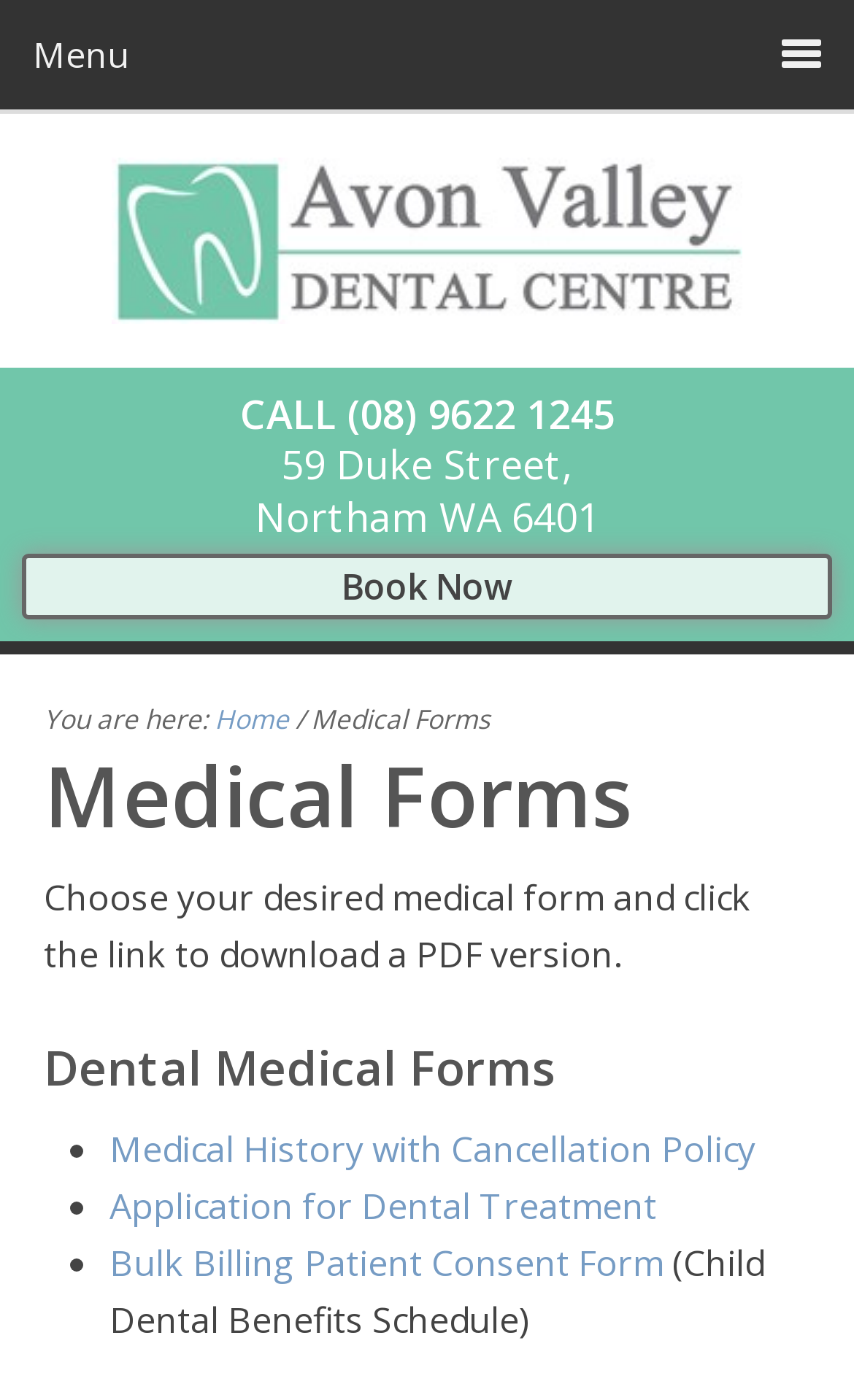Give the bounding box coordinates for the element described as: "Book Now".

[0.4, 0.402, 0.6, 0.436]